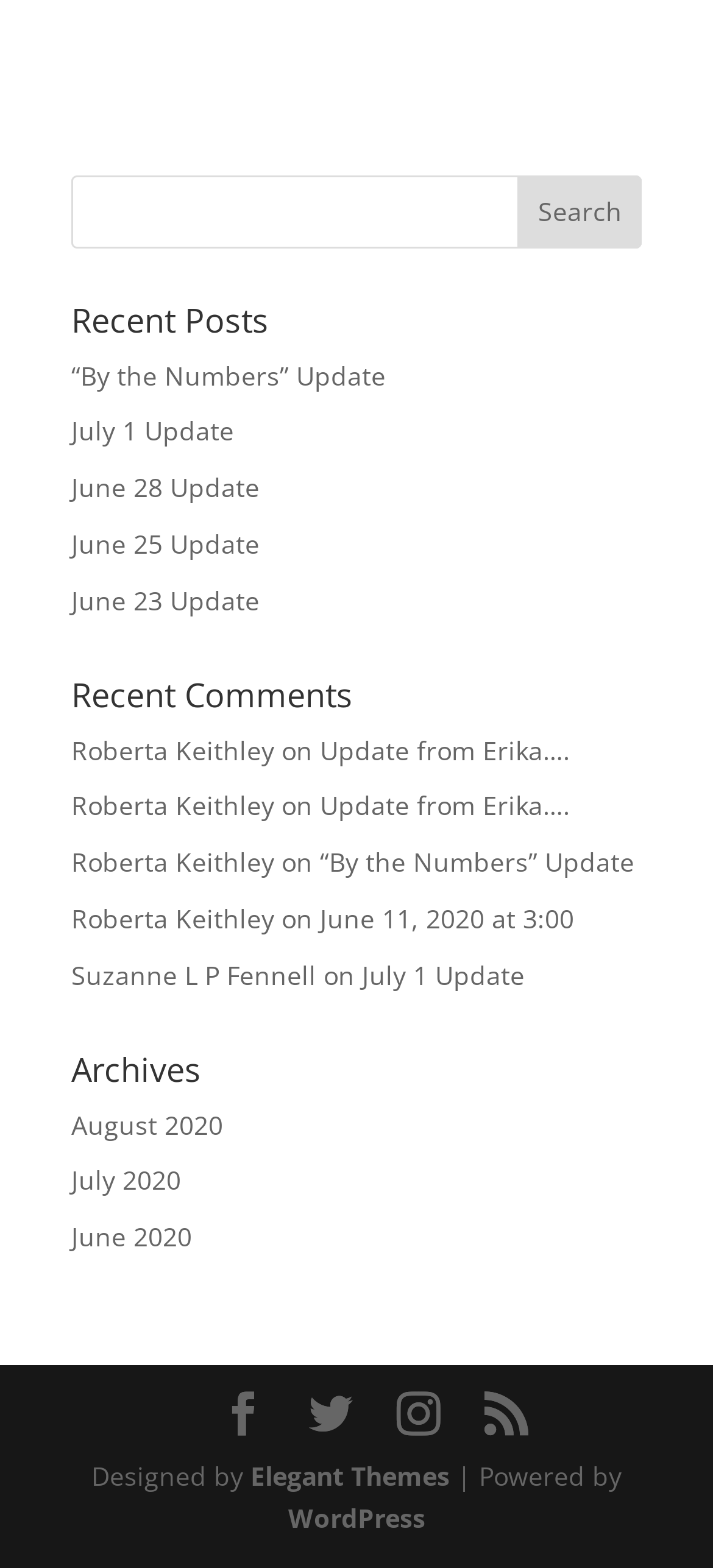Determine the bounding box coordinates of the area to click in order to meet this instruction: "Go to Archives".

[0.1, 0.671, 0.9, 0.703]